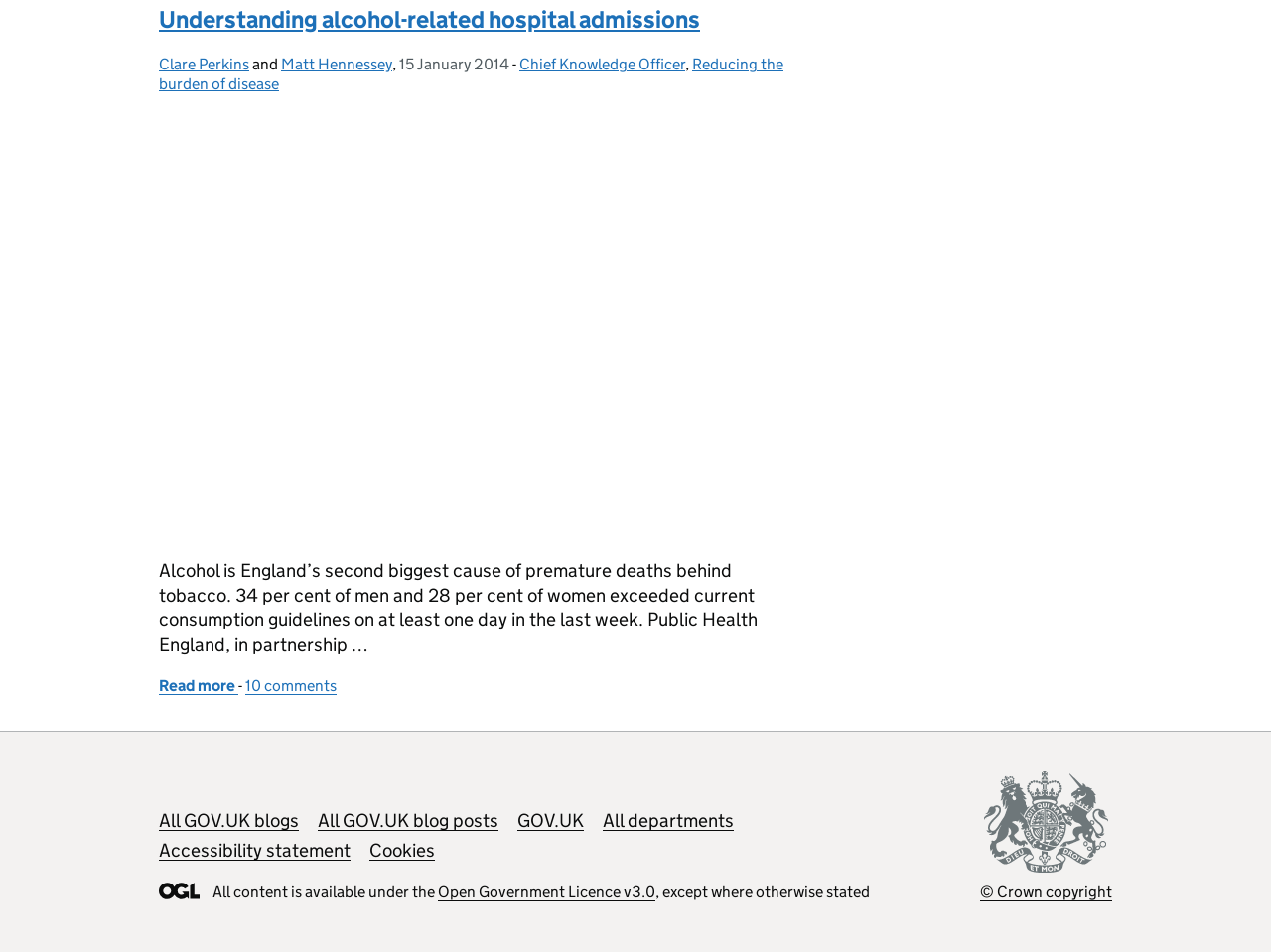What is the link to all GOV.UK blogs?
Provide a detailed answer to the question using information from the image.

I found the link by looking at the text 'Useful links' and the subsequent link 'All GOV.UK blogs'.